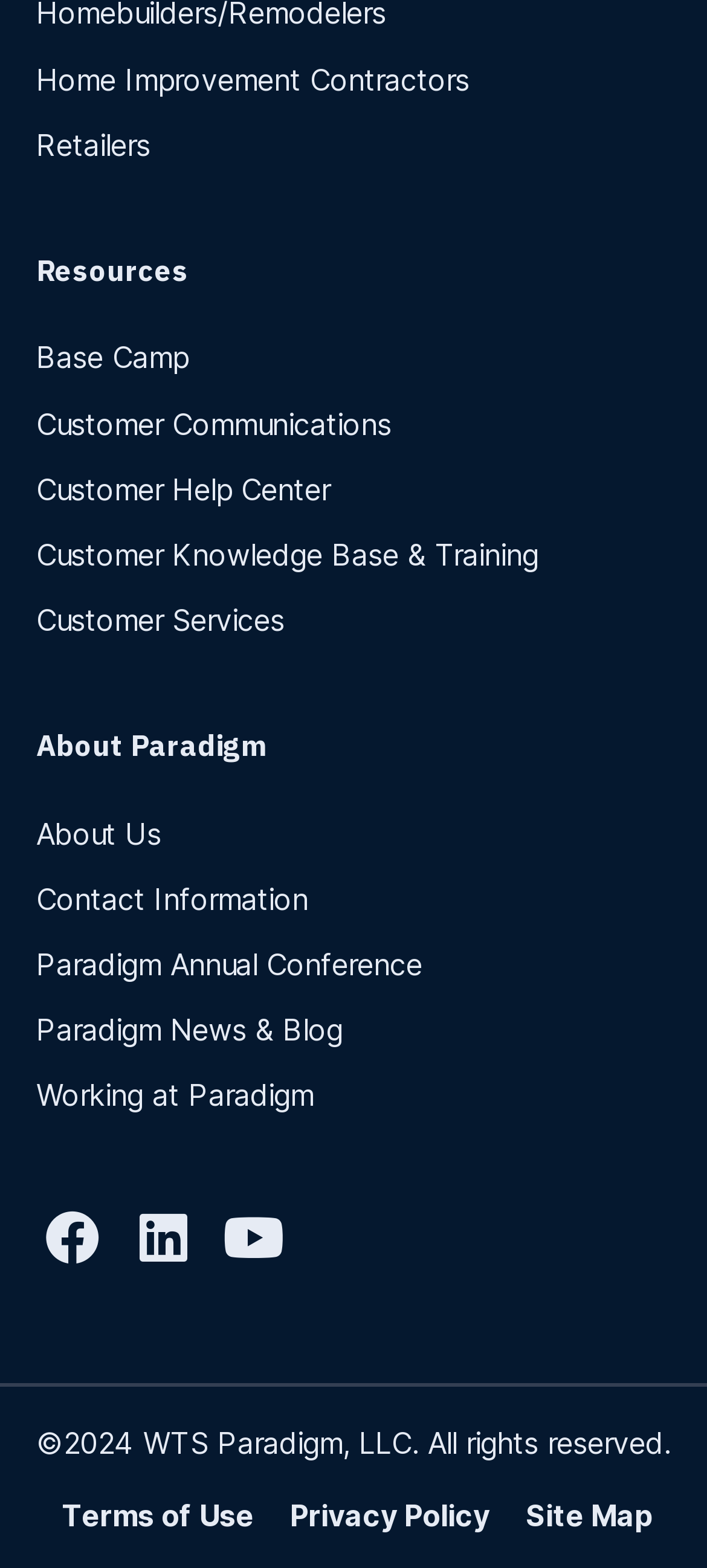Determine the bounding box coordinates for the region that must be clicked to execute the following instruction: "Click on Customer Help Center".

[0.051, 0.292, 0.949, 0.333]